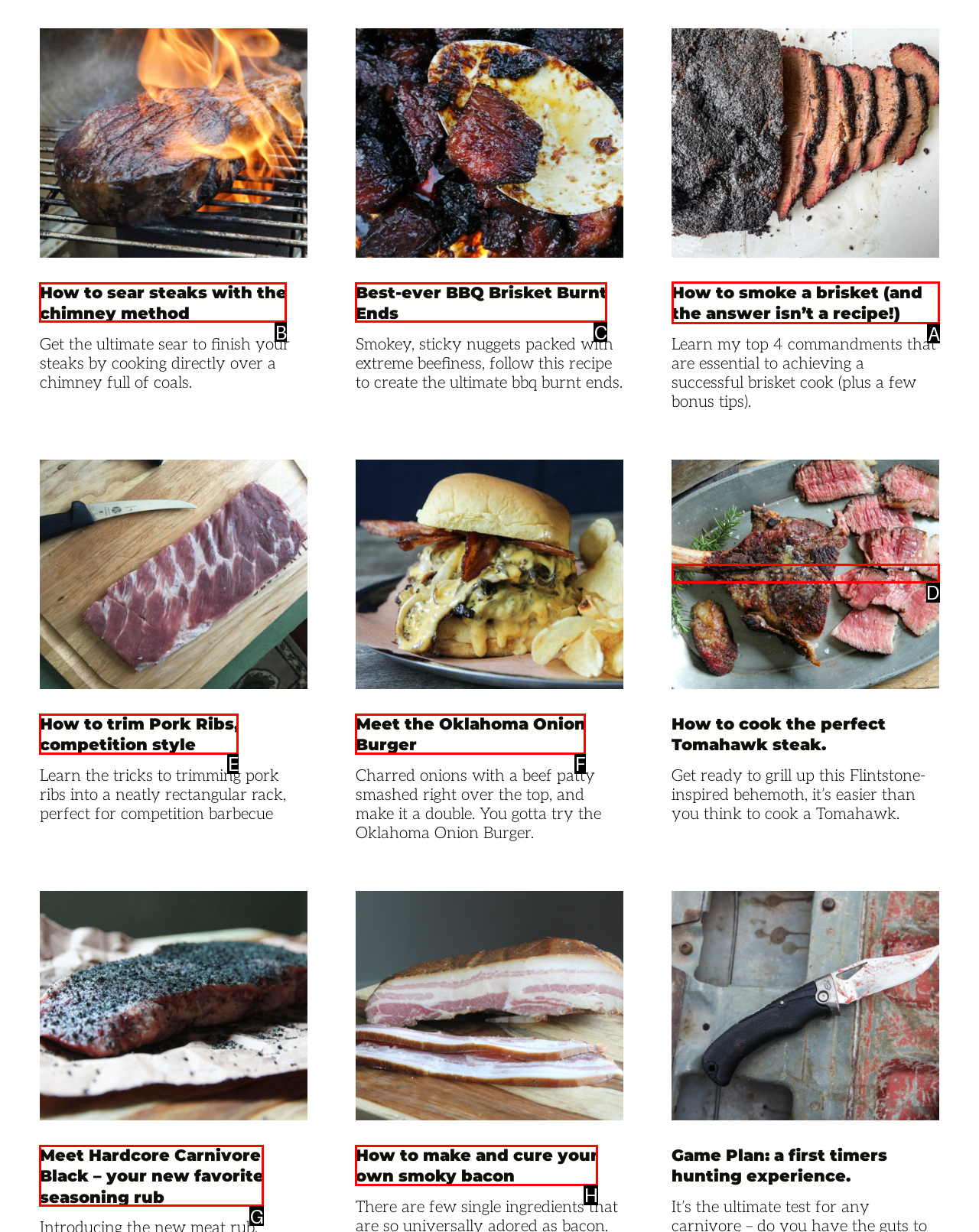Point out the UI element to be clicked for this instruction: Learn 'How to smoke a brisket'. Provide the answer as the letter of the chosen element.

A